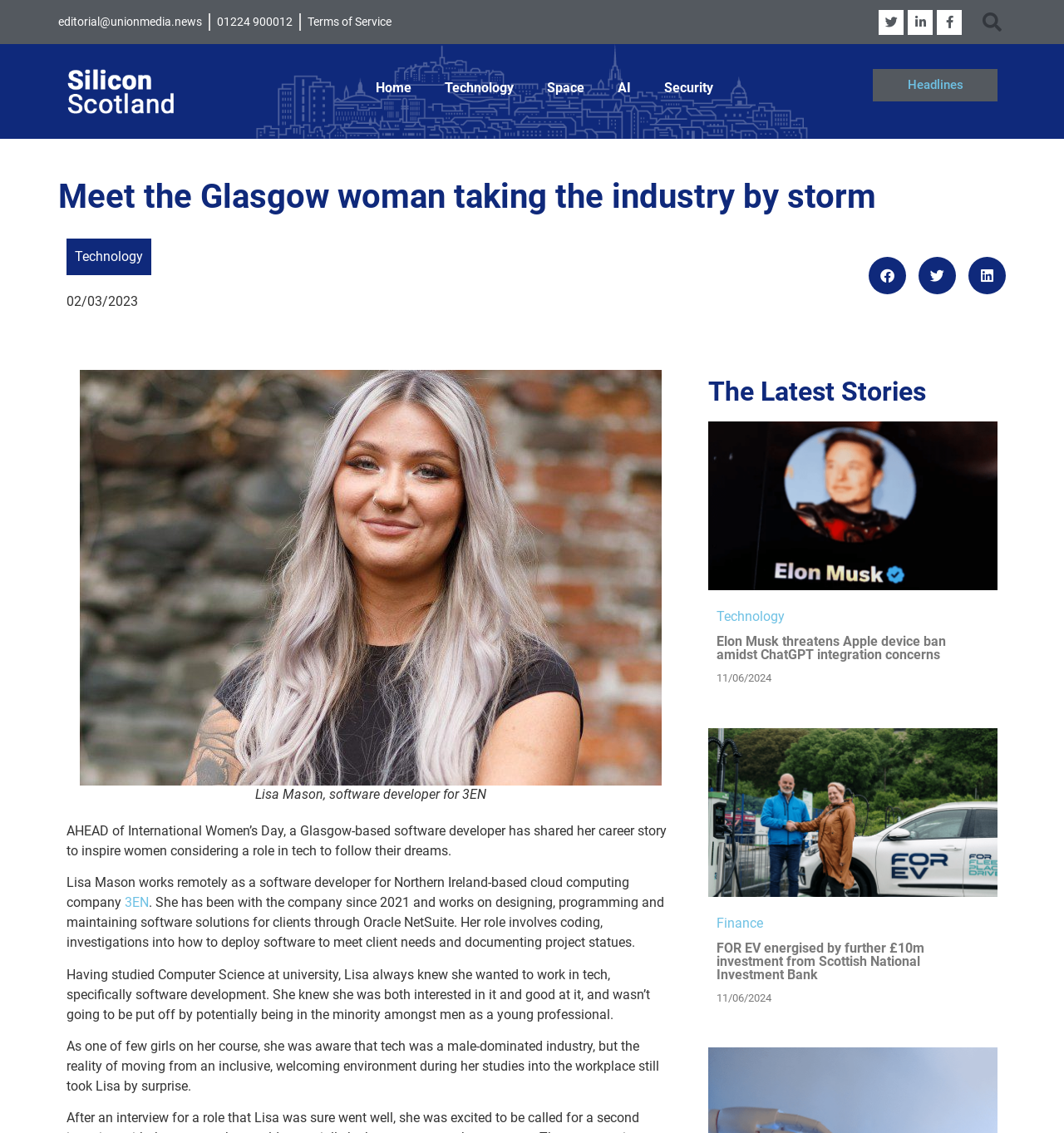Answer this question using a single word or a brief phrase:
What is the topic of the story about Lisa Mason?

Career story